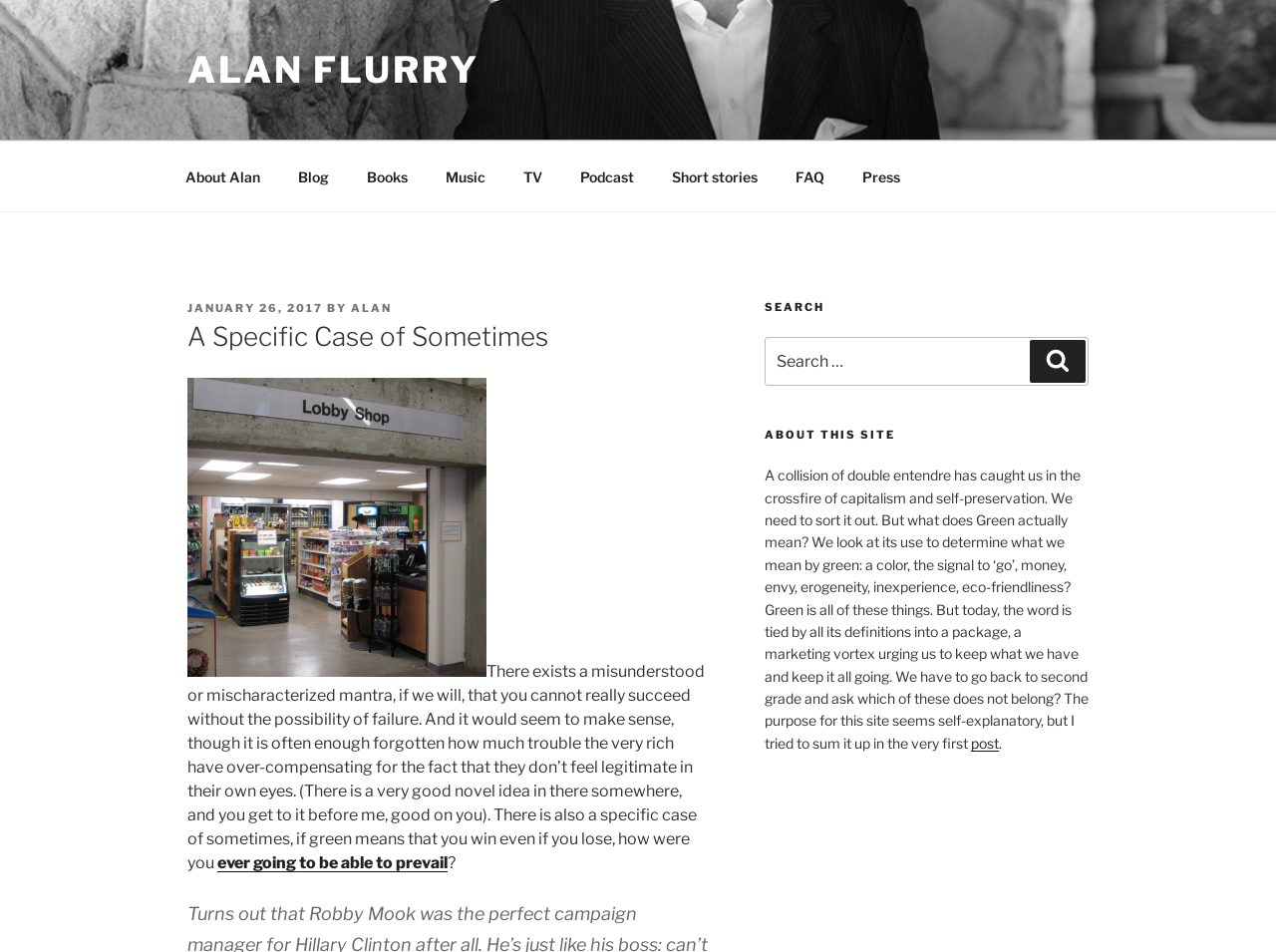Locate the primary headline on the webpage and provide its text.

A Specific Case of Sometimes